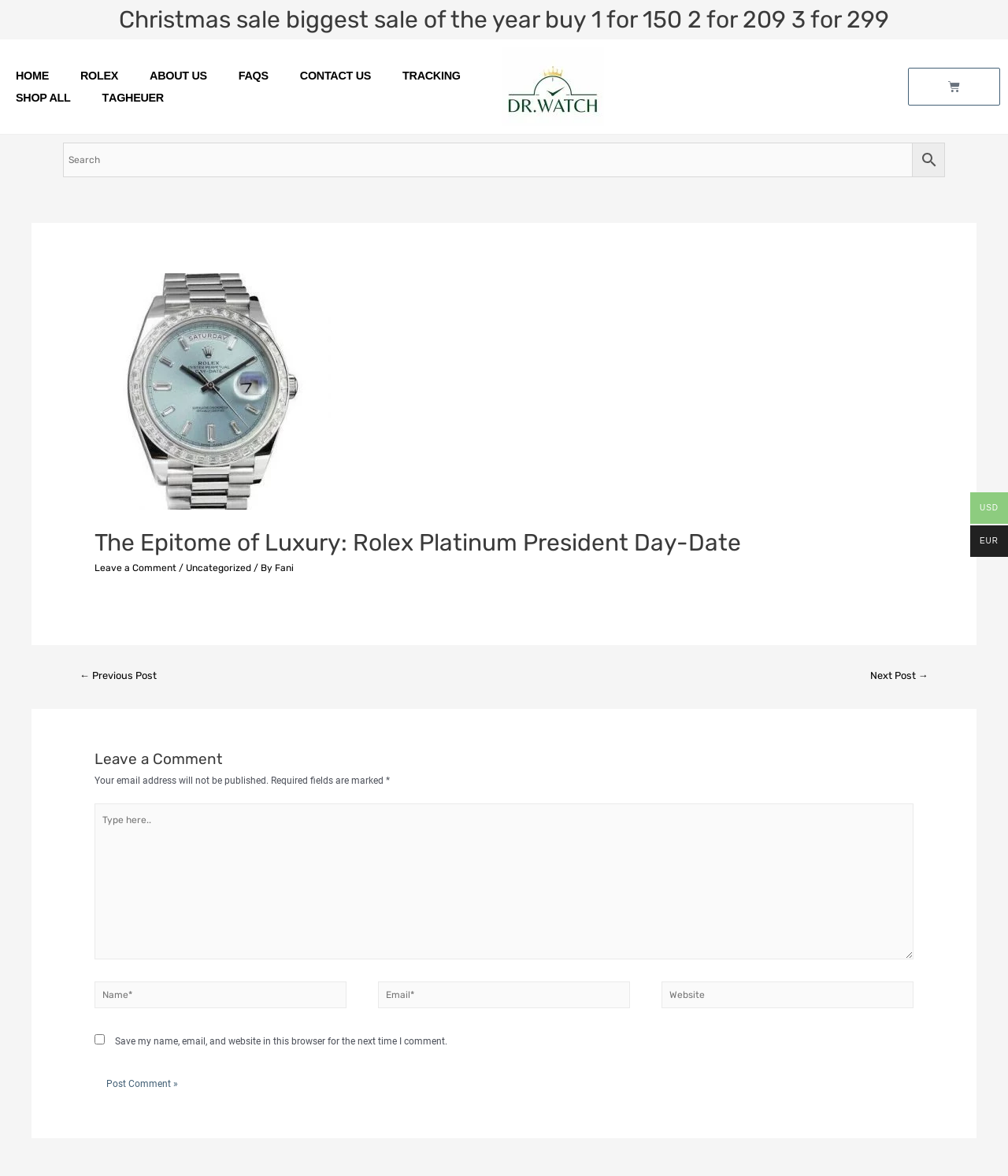What is the brand of the luxury watch?
Give a single word or phrase as your answer by examining the image.

Rolex